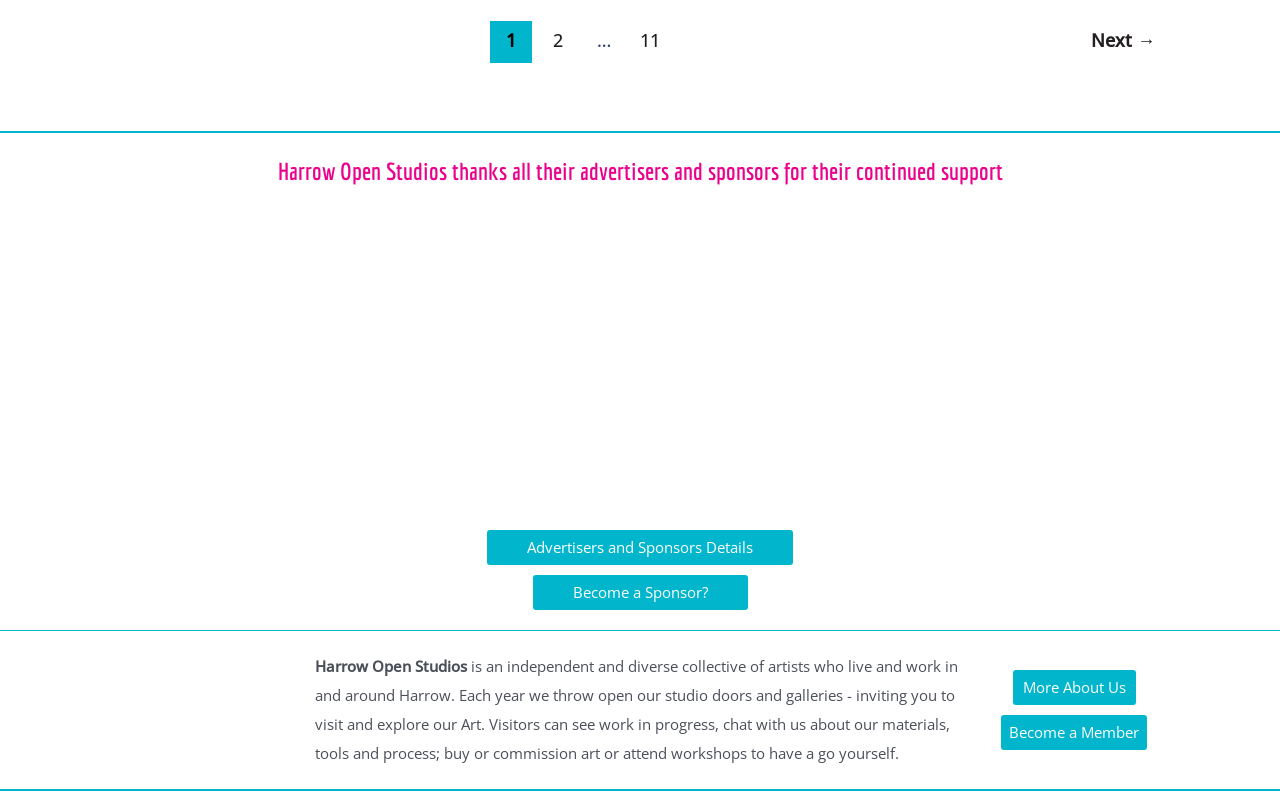Provide a single word or phrase to answer the given question: 
How many links are there in the 'Advertisers and Sponsors' section?

24